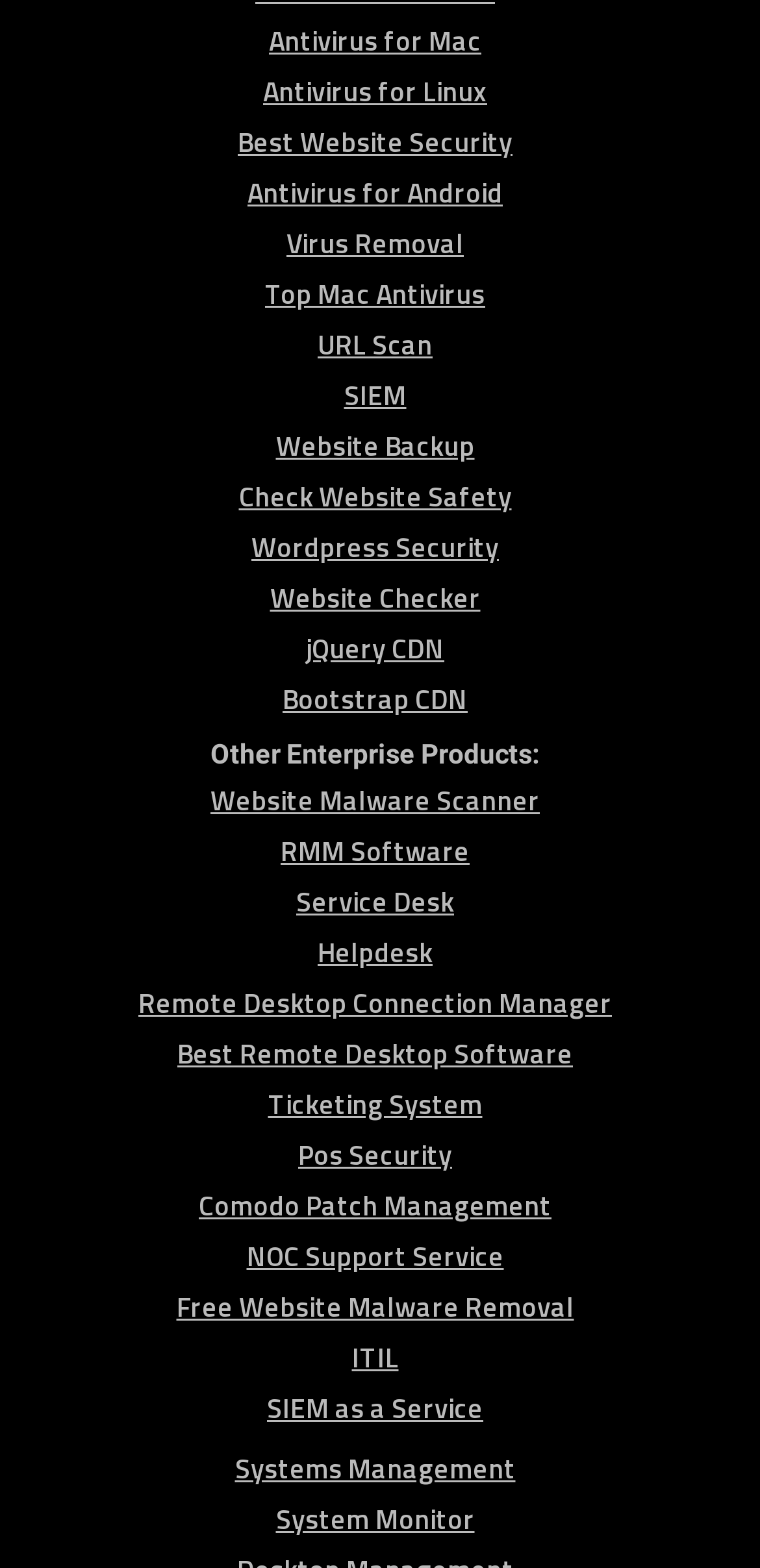Could you provide the bounding box coordinates for the portion of the screen to click to complete this instruction: "Check website safety"?

[0.314, 0.303, 0.673, 0.329]